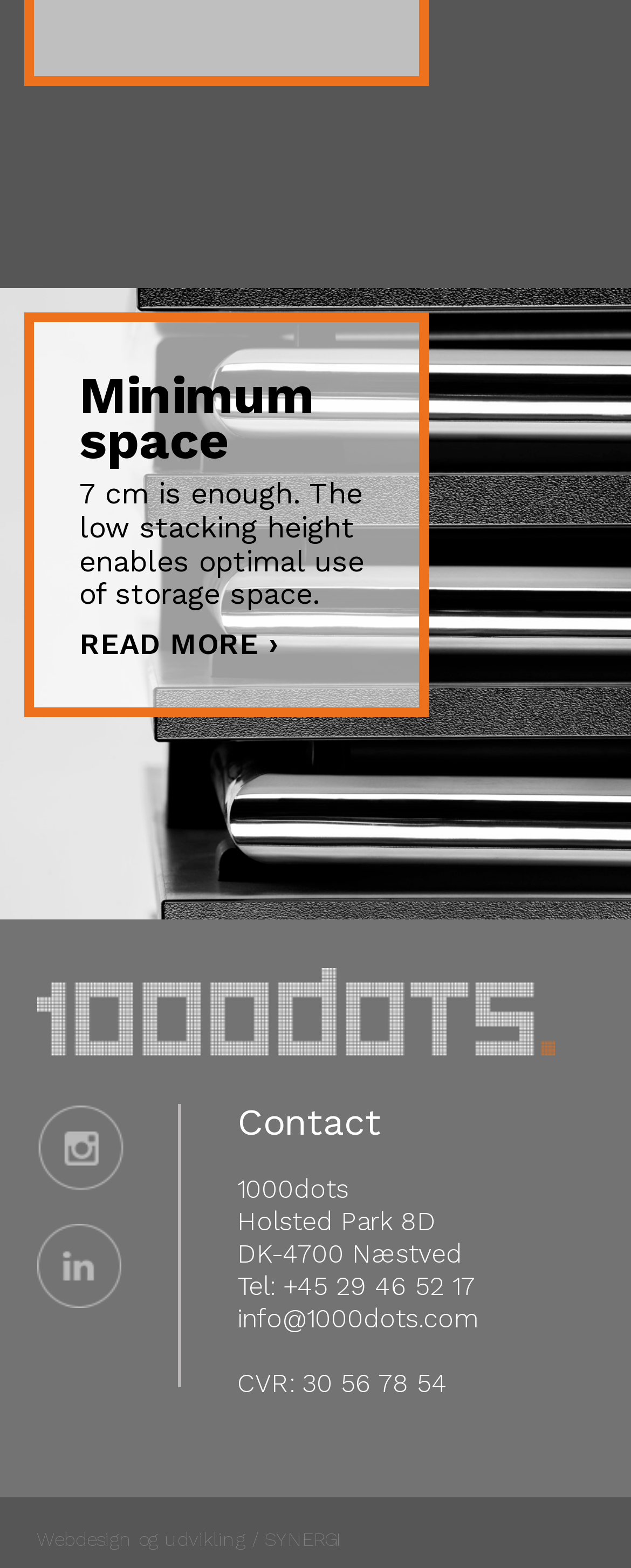Provide your answer in a single word or phrase: 
What is the location of the company?

Næstved